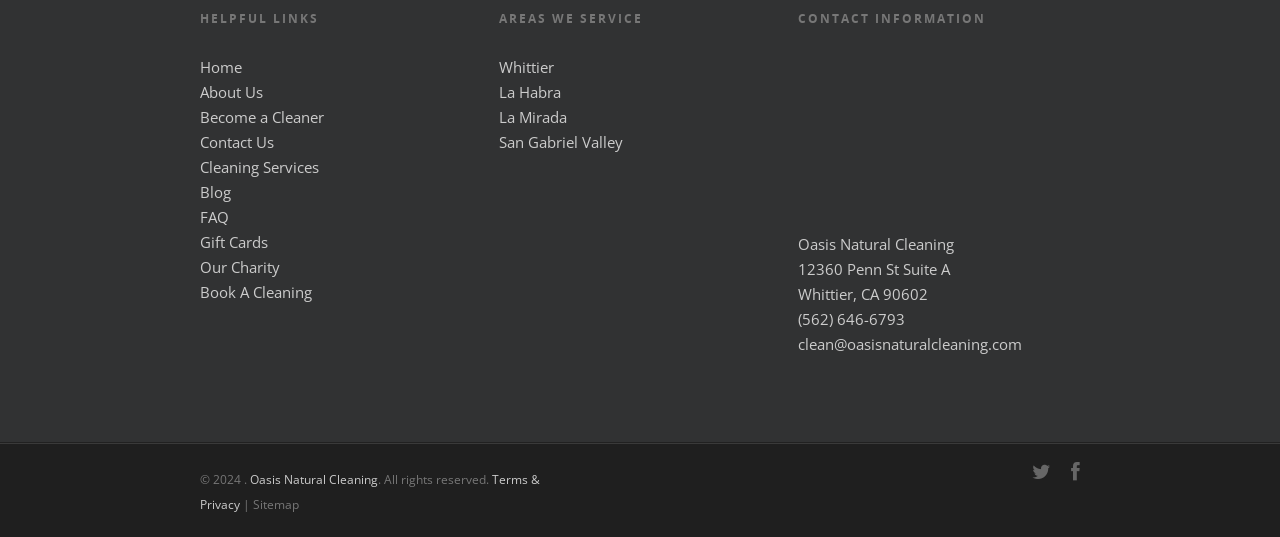Provide a short answer to the following question with just one word or phrase: What is the copyright year of Oasis Natural Cleaning's website?

2024